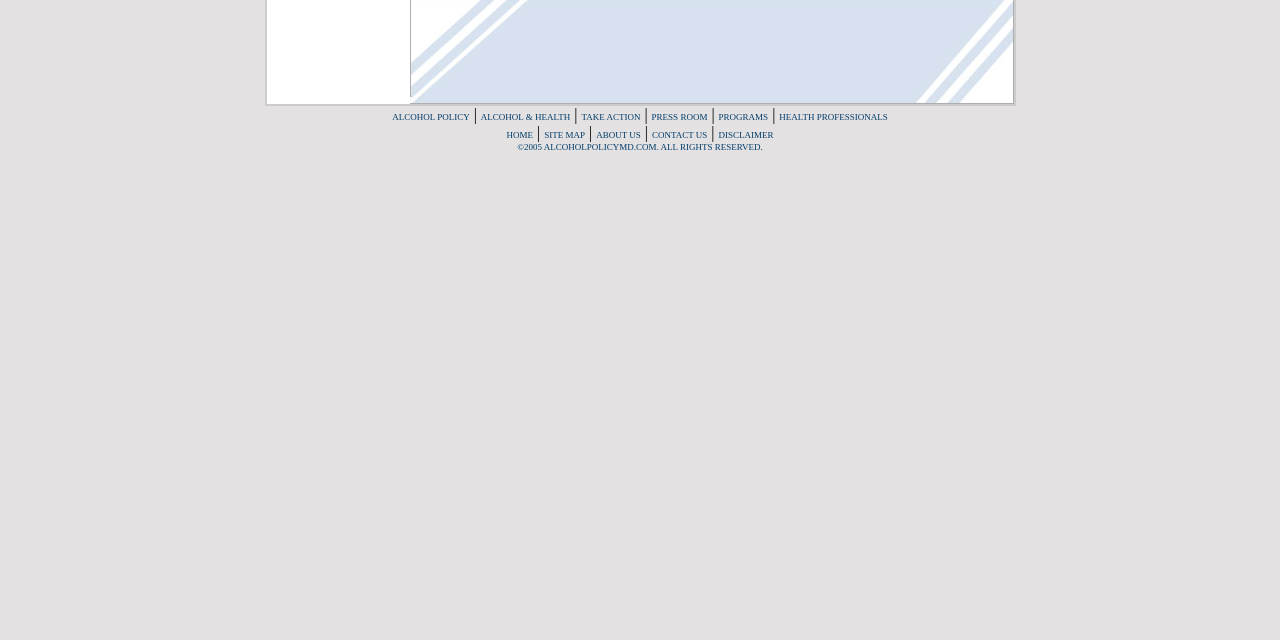Please locate the UI element described by "DISCLAIMER" and provide its bounding box coordinates.

[0.561, 0.203, 0.604, 0.219]